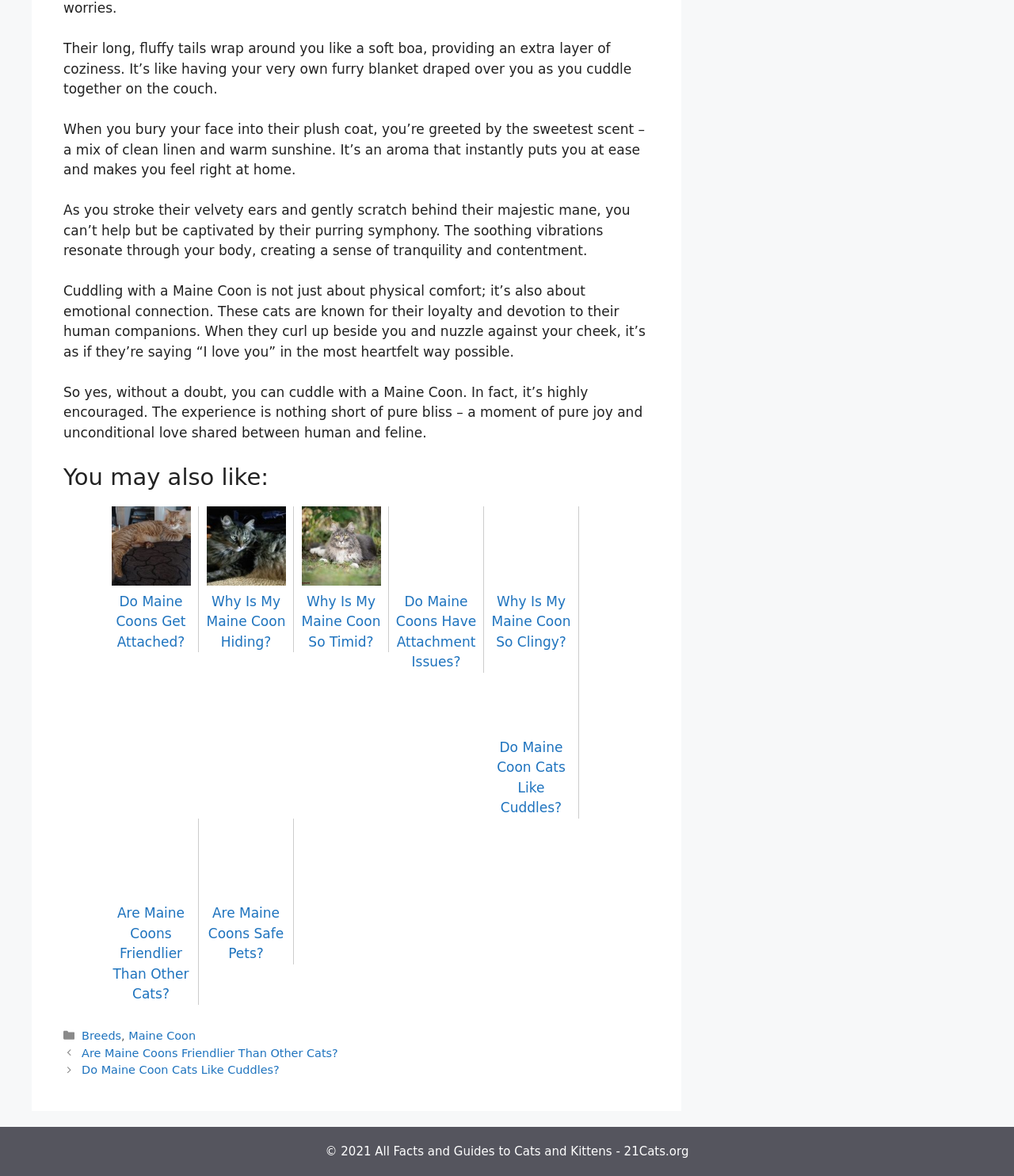Based on the element description, predict the bounding box coordinates (top-left x, top-left y, bottom-right x, bottom-right y) for the UI element in the screenshot: Maine Coon

[0.127, 0.875, 0.193, 0.886]